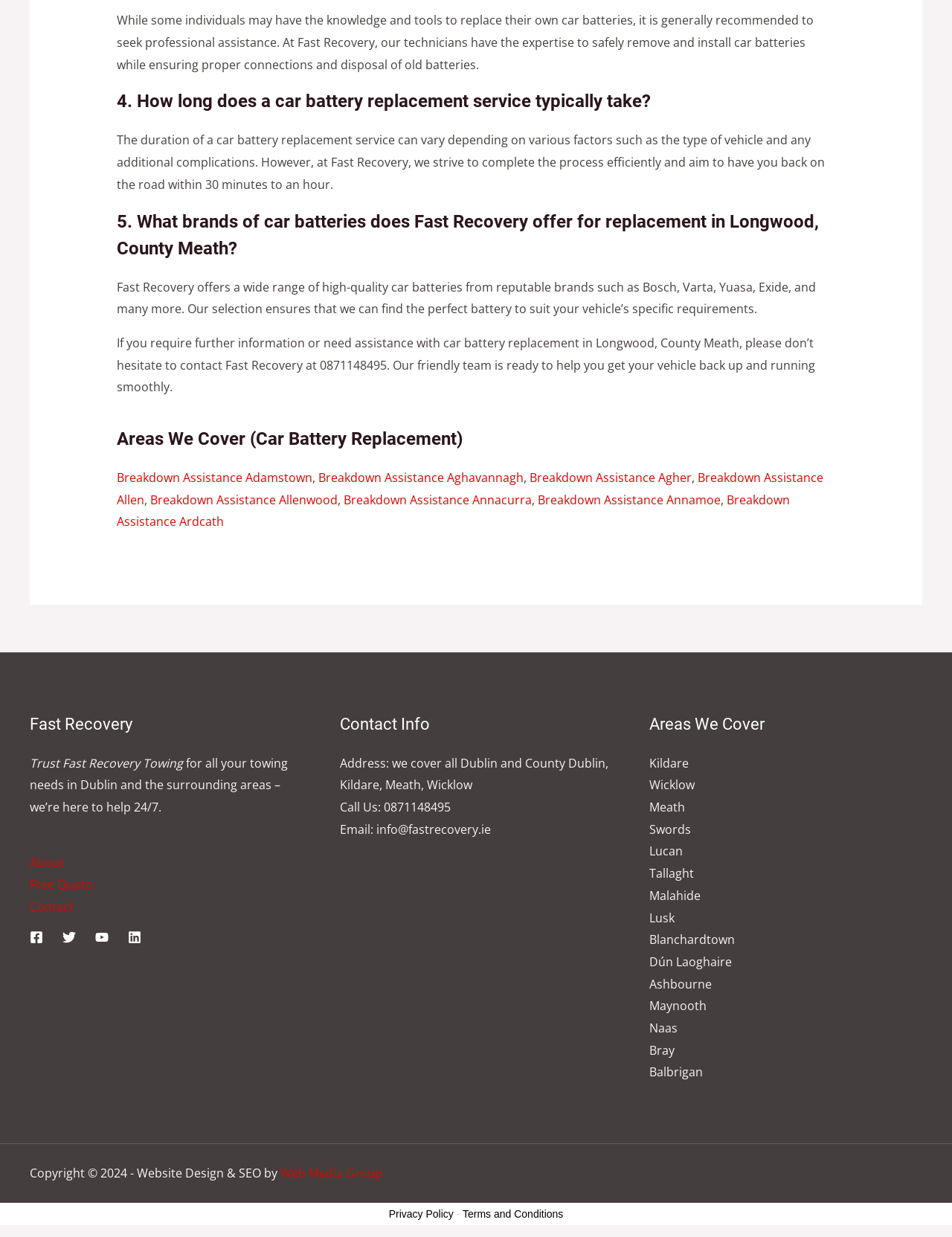What is the recommended approach for car battery replacement?
Please answer the question with a detailed response using the information from the screenshot.

According to the webpage, it is generally recommended to seek professional assistance for car battery replacement, as it requires expertise to safely remove and install car batteries while ensuring proper connections and disposal of old batteries.